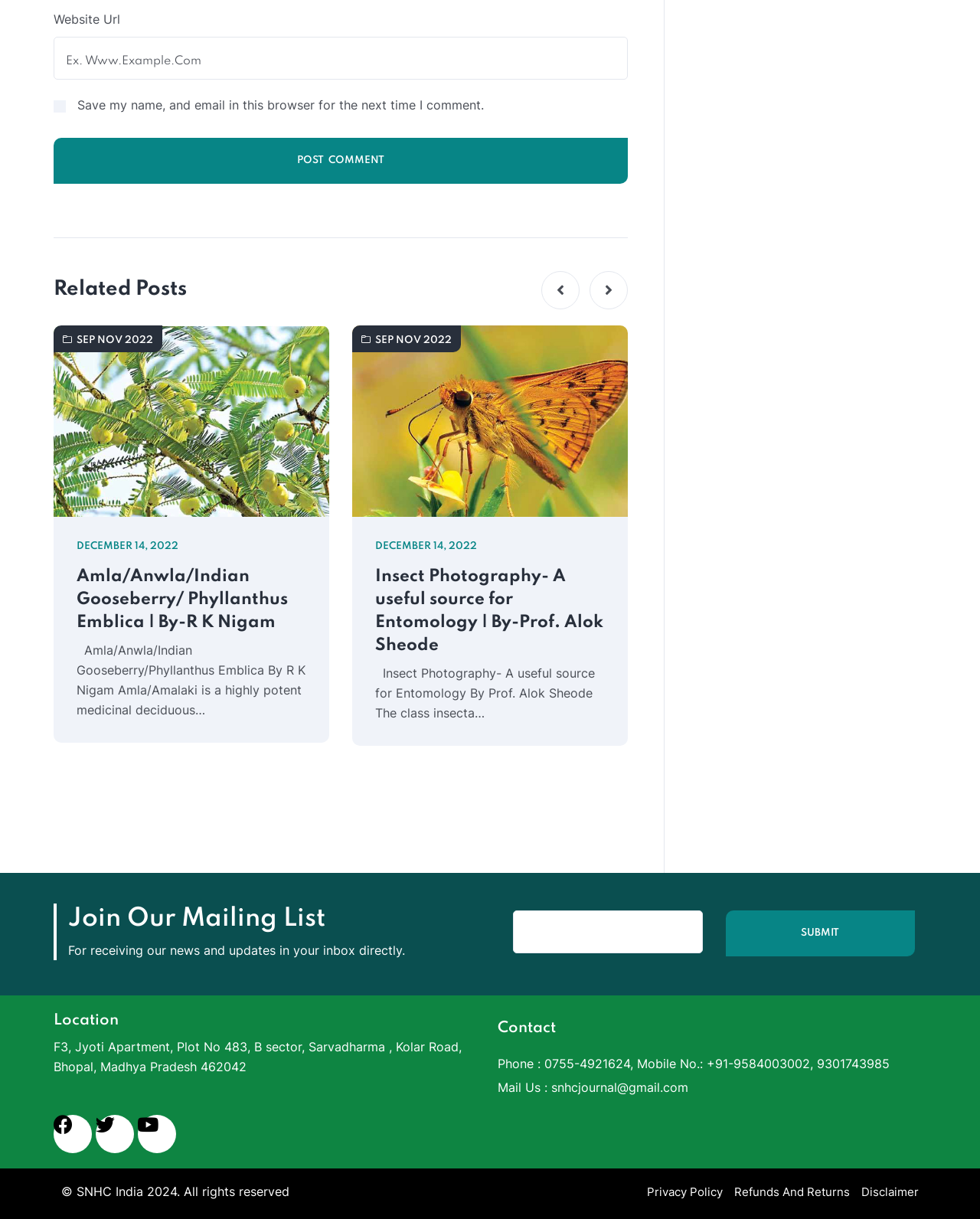Please determine the bounding box coordinates, formatted as (top-left x, top-left y, bottom-right x, bottom-right y), with all values as floating point numbers between 0 and 1. Identify the bounding box of the region described as: 0755-4921624, Mobile No.: +91-9584003002, 9301743985

[0.555, 0.864, 0.908, 0.881]